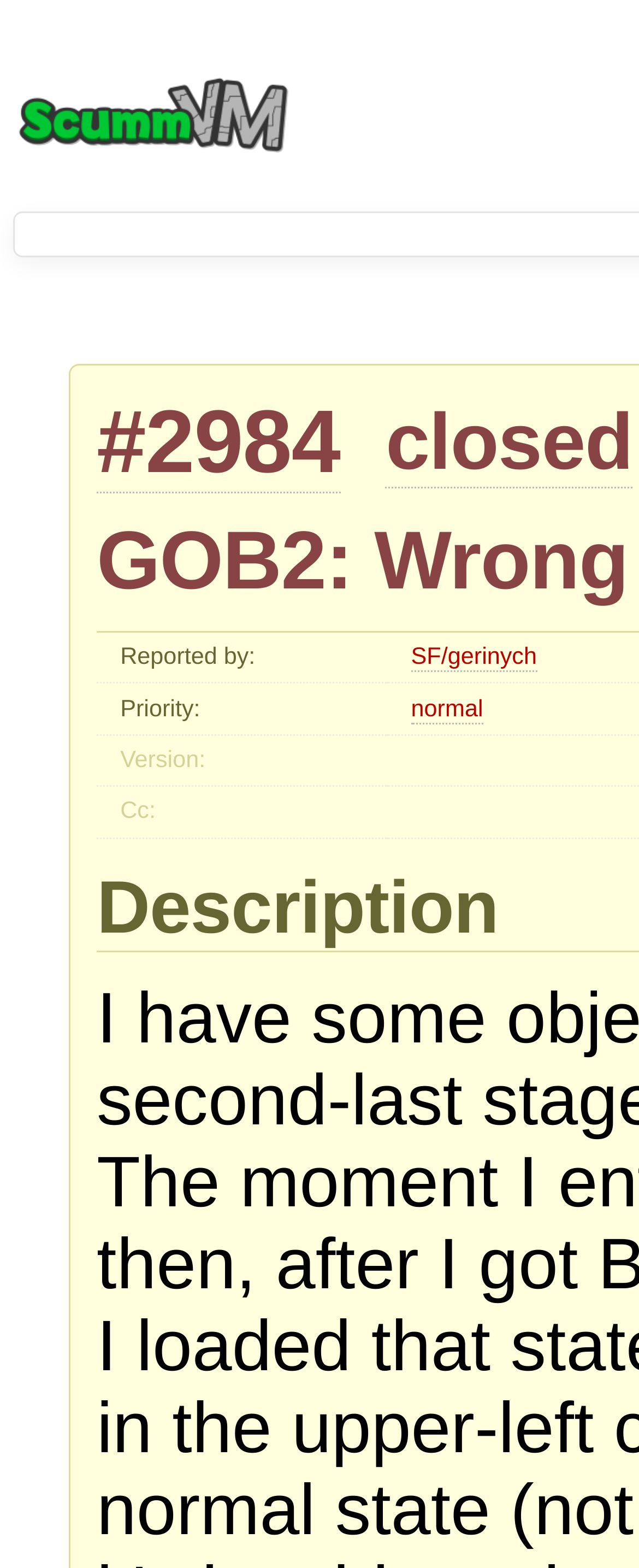Utilize the information from the image to answer the question in detail:
How many rowheaders are there in this bug report?

I counted the number of rowheaders by looking at the elements 'Reported by:', 'Priority:', 'Version:', and 'Cc:'.